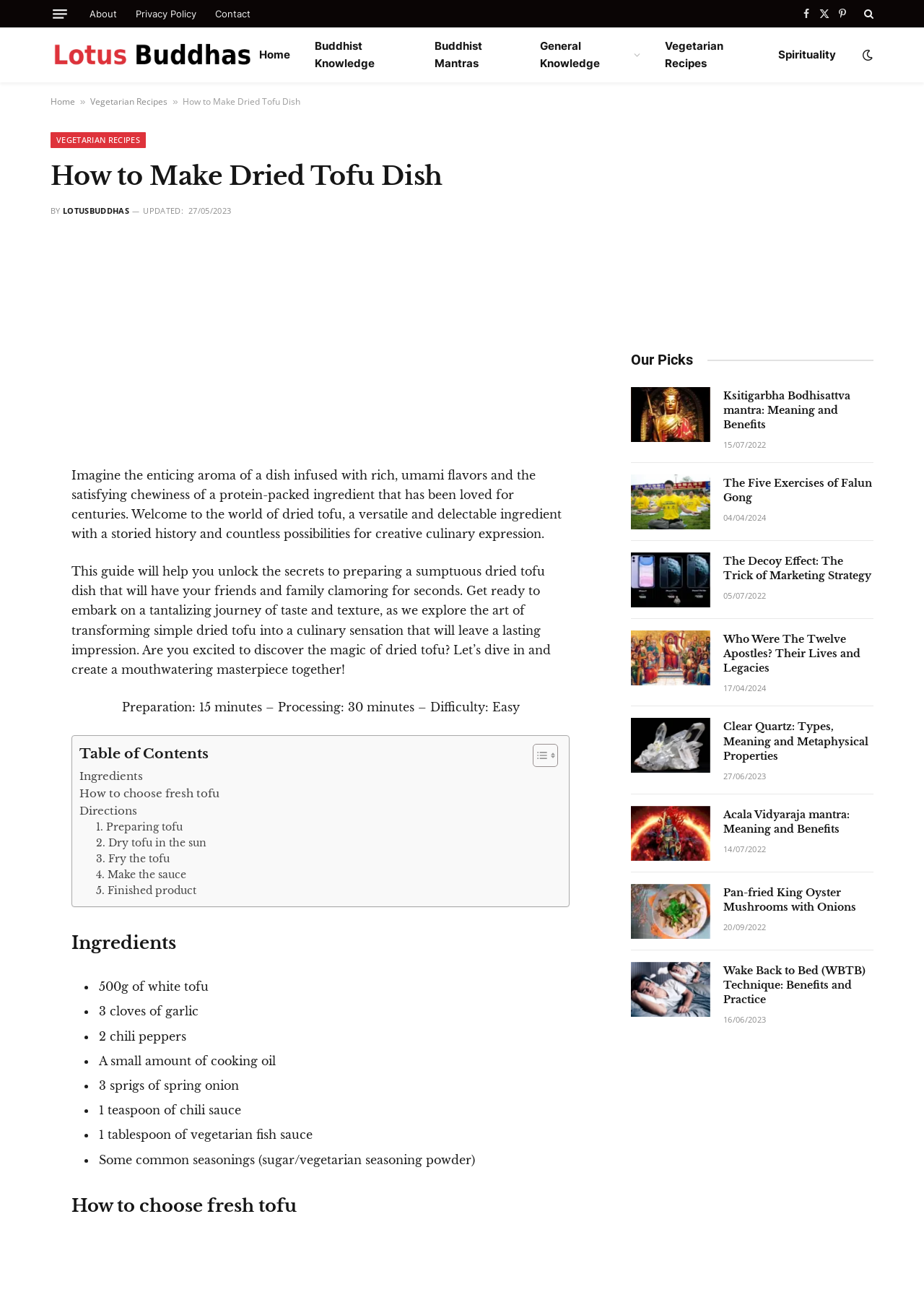Please locate the bounding box coordinates for the element that should be clicked to achieve the following instruction: "Toggle the 'Table of Content'". Ensure the coordinates are given as four float numbers between 0 and 1, i.e., [left, top, right, bottom].

[0.565, 0.569, 0.6, 0.588]